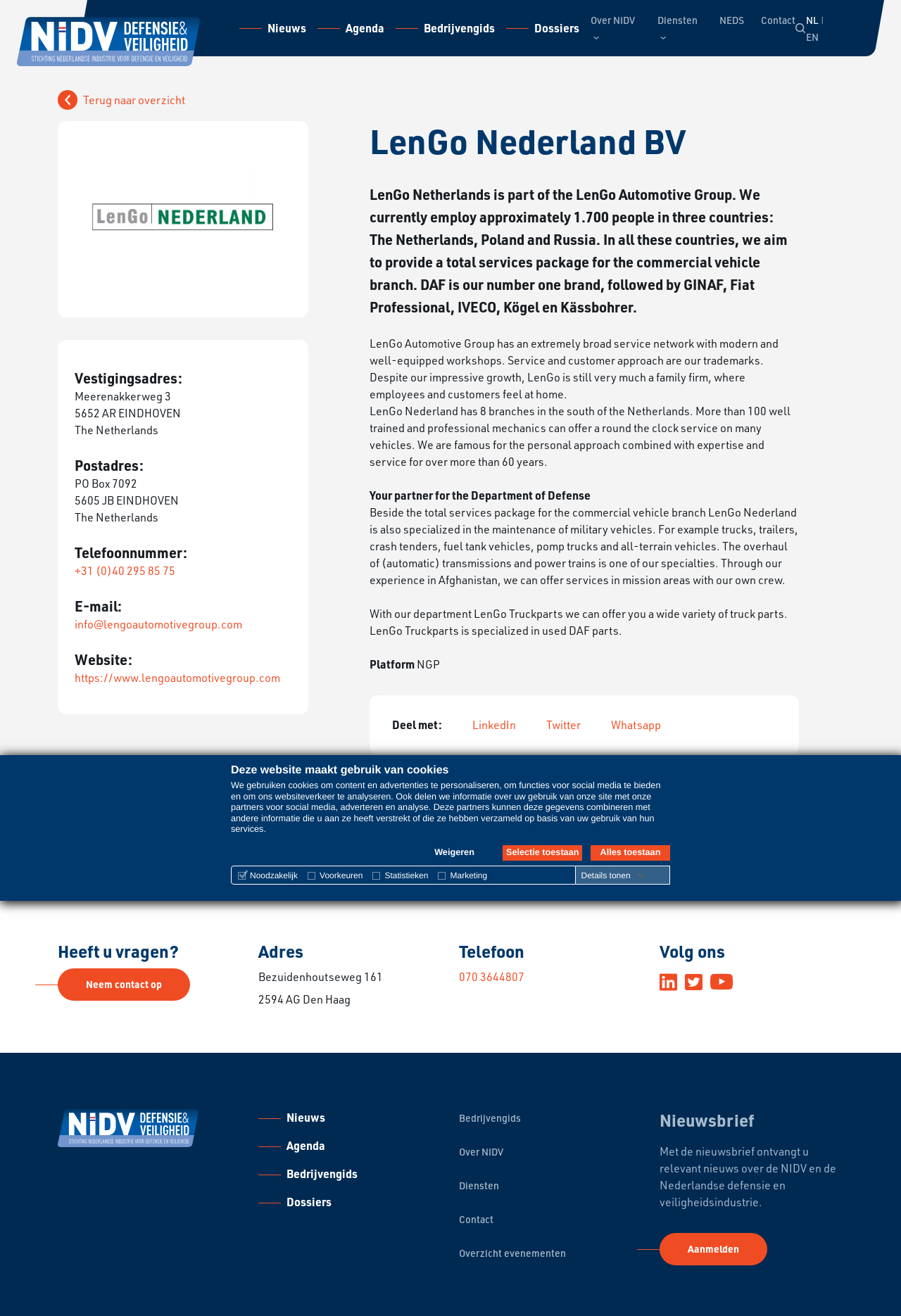Please identify the bounding box coordinates of where to click in order to follow the instruction: "Click on Nieuws".

[0.266, 0.016, 0.34, 0.027]